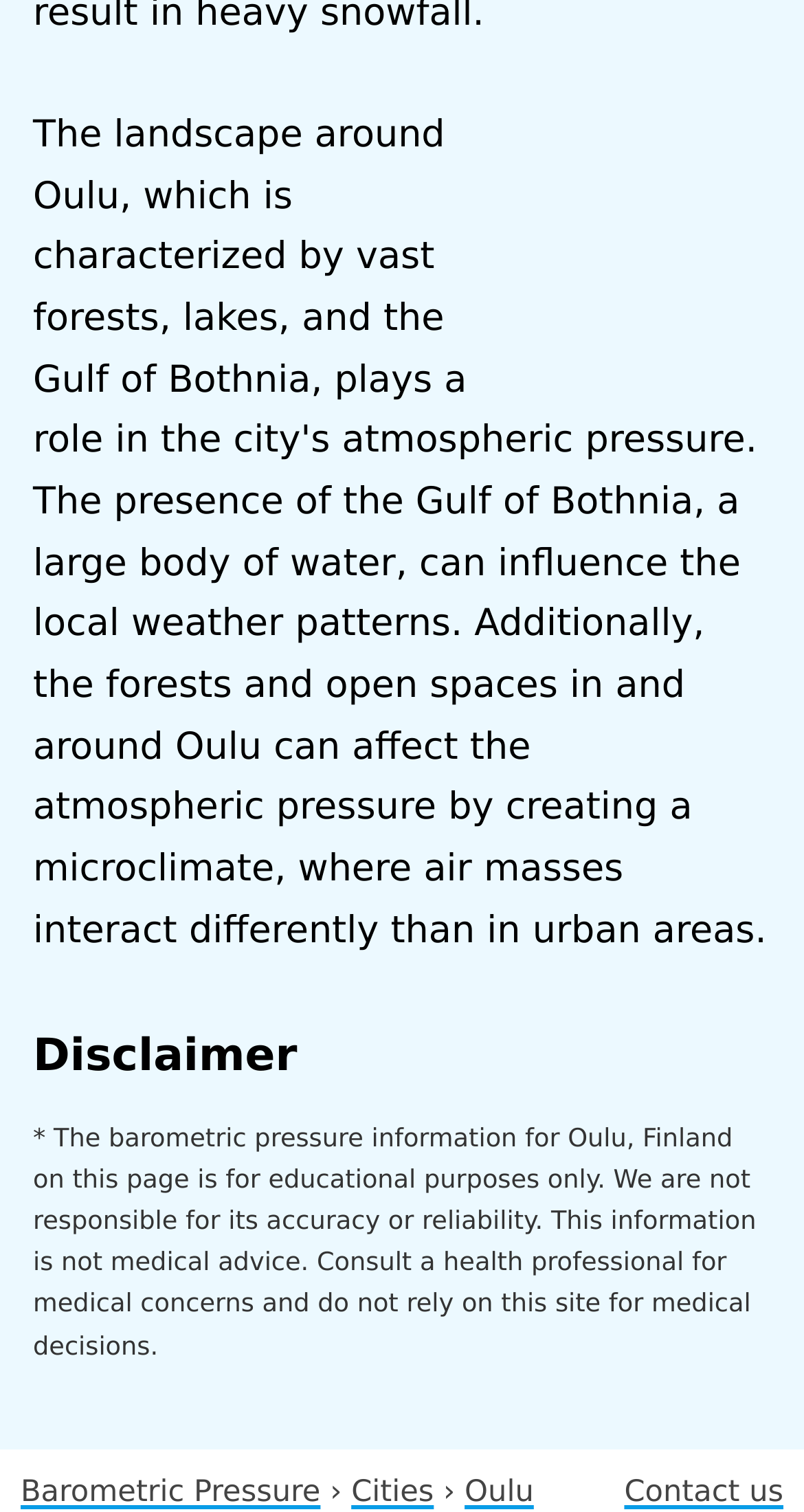What type of image is displayed at the top of the webpage?
Based on the image, give a concise answer in the form of a single word or short phrase.

Barometric pressure